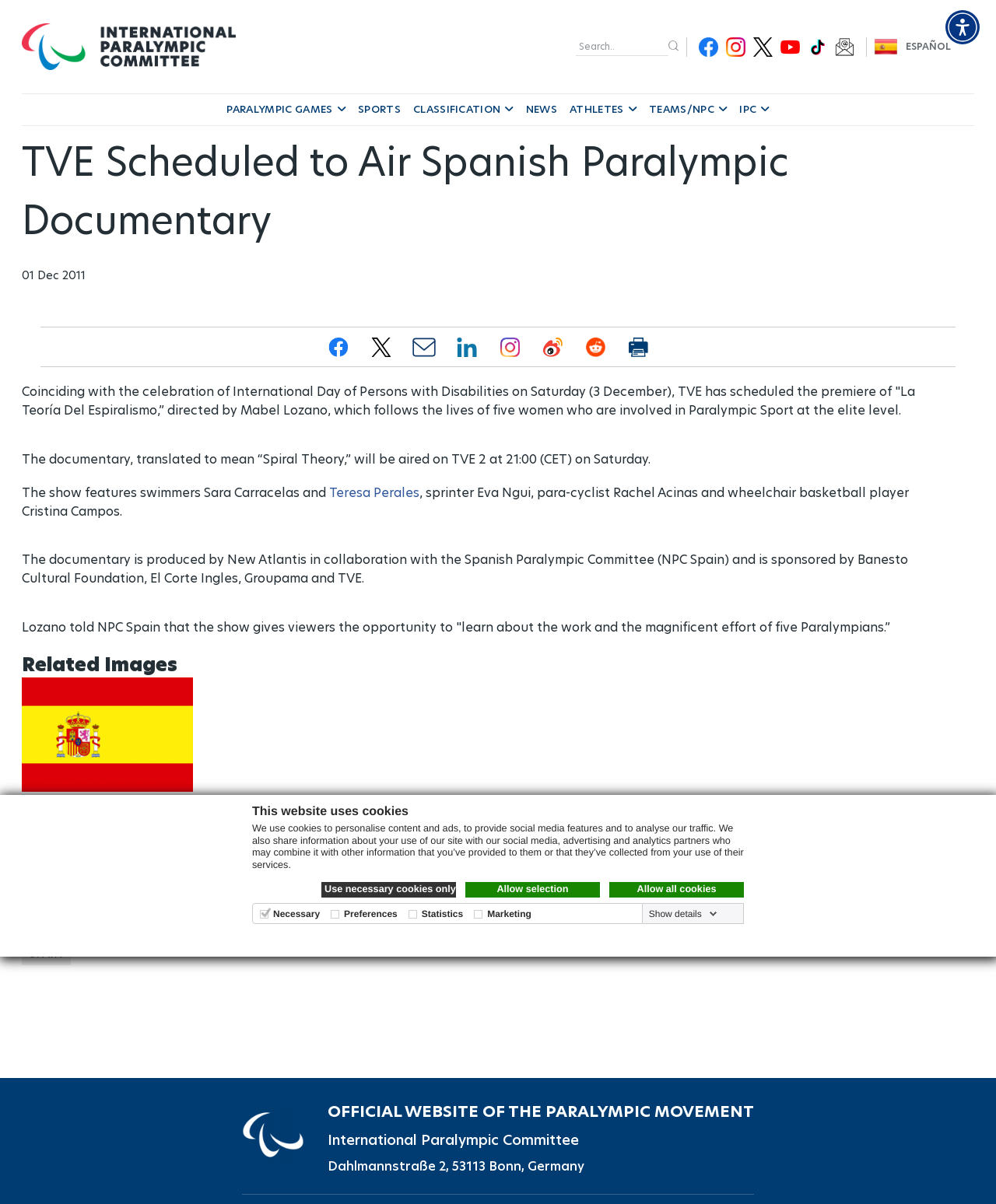Please find and report the bounding box coordinates of the element to click in order to perform the following action: "search for something". The coordinates should be expressed as four float numbers between 0 and 1, in the format [left, top, right, bottom].

None